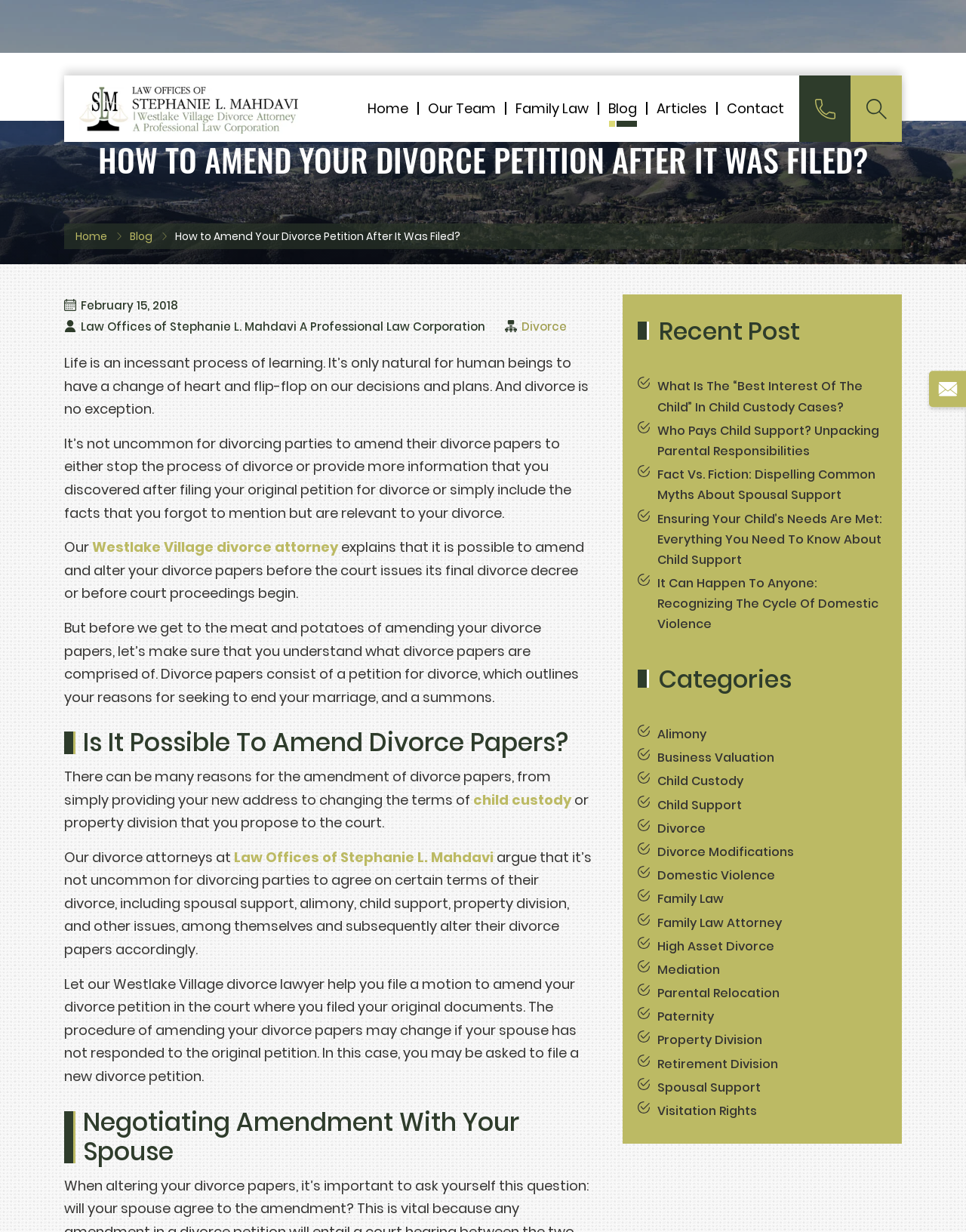What is the purpose of negotiating an amendment with your spouse?
Please provide a single word or phrase as your answer based on the screenshot.

To avoid a court hearing